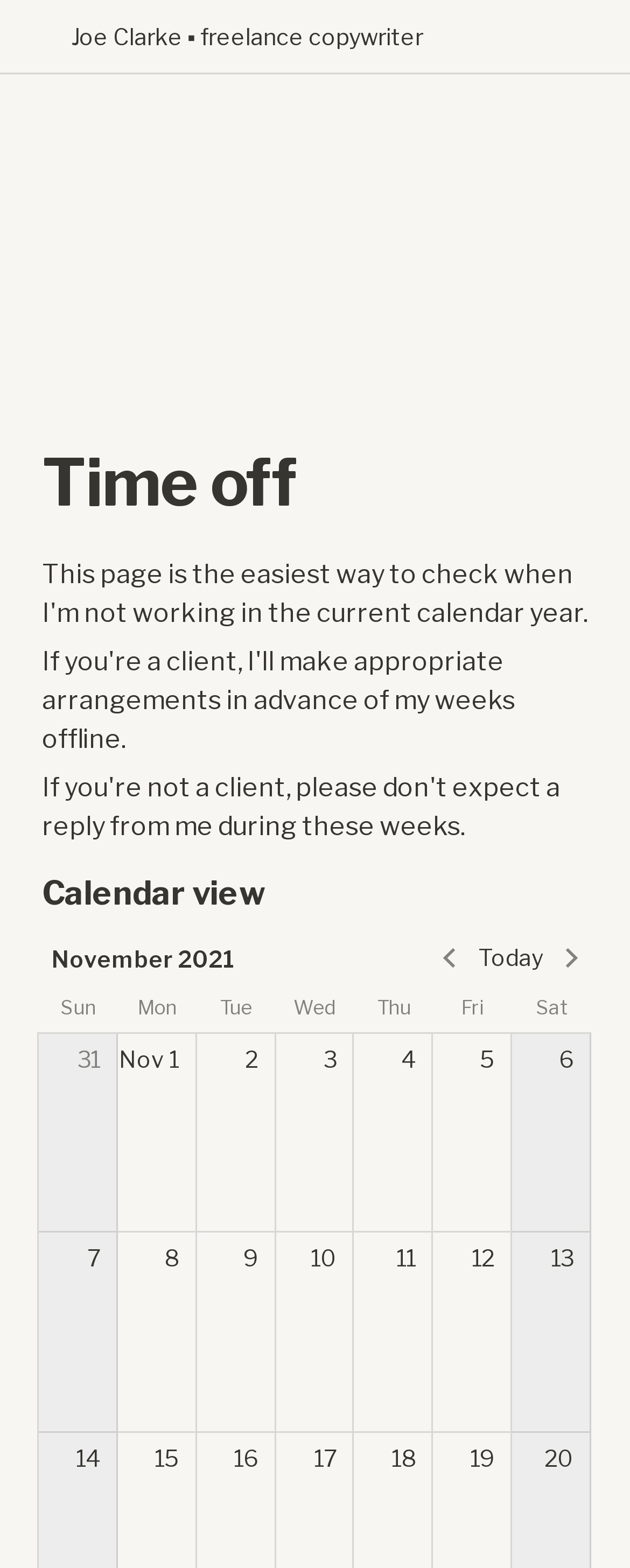Please give a one-word or short phrase response to the following question: 
What is the current month?

November 2021